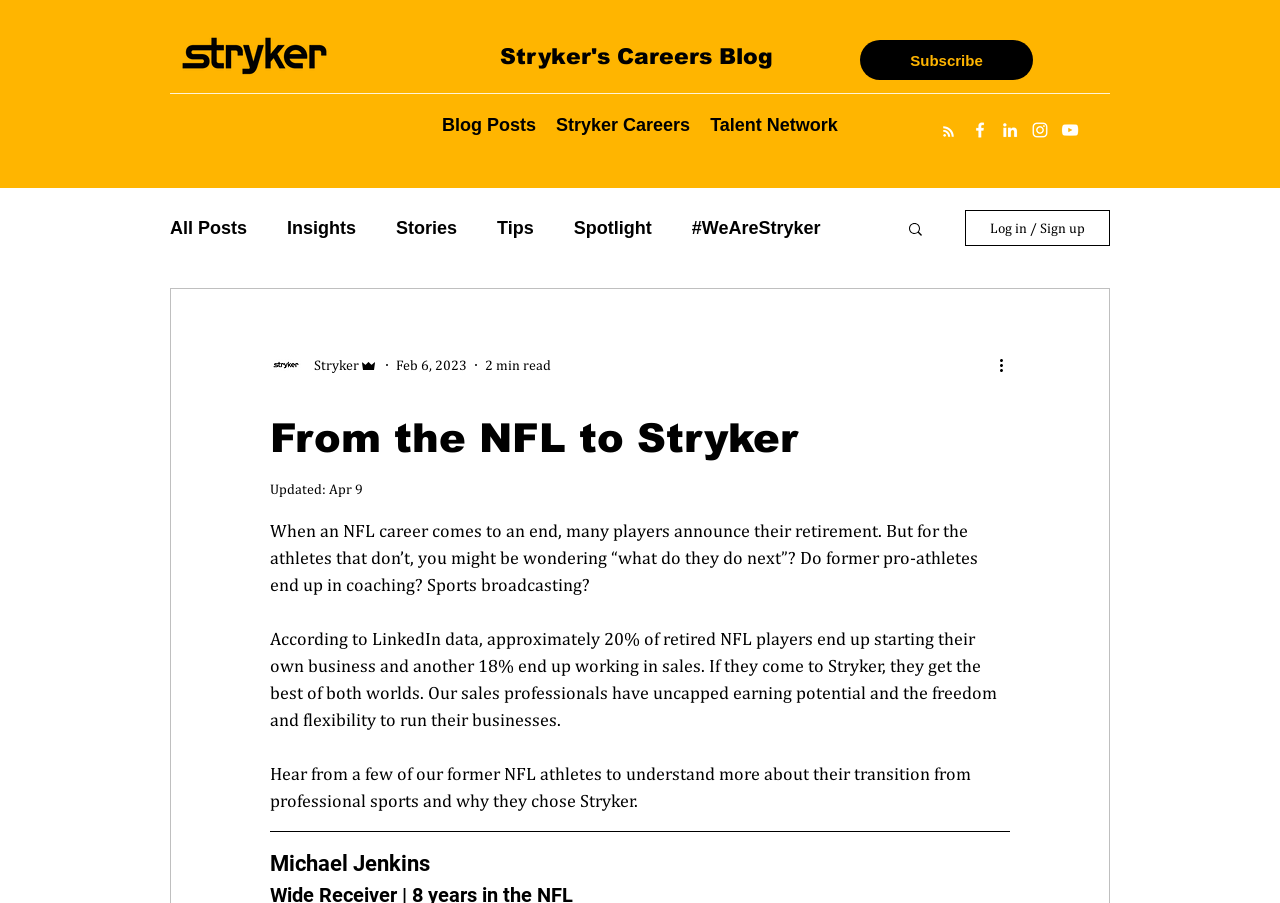Explain in detail what is displayed on the webpage.

This webpage appears to be a careers blog post from Stryker, a medical technology company. At the top left corner, there is a Stryker logo, and next to it, a heading that reads "Stryker's Careers Blog". On the top right corner, there are links to subscribe, navigate the site, and access social media platforms.

Below the top navigation bar, there is a main content section. The blog post title, "From the NFL to Stryker", is prominently displayed. The article discusses what retired NFL players do after their sports careers, citing LinkedIn data that many go on to start their own businesses or work in sales. The post highlights how Stryker offers a unique opportunity for former athletes to work in sales with uncapped earning potential and flexibility.

The article features a few former NFL athletes who share their experiences transitioning from professional sports to working at Stryker. There are also images and buttons scattered throughout the post, including a writer's picture, a search button, and a "More actions" button.

At the bottom of the page, there is a section with a heading "Michael Jenkins", which may be a continuation of the article or a separate section. Overall, the webpage has a clean and organized layout, making it easy to navigate and read the content.